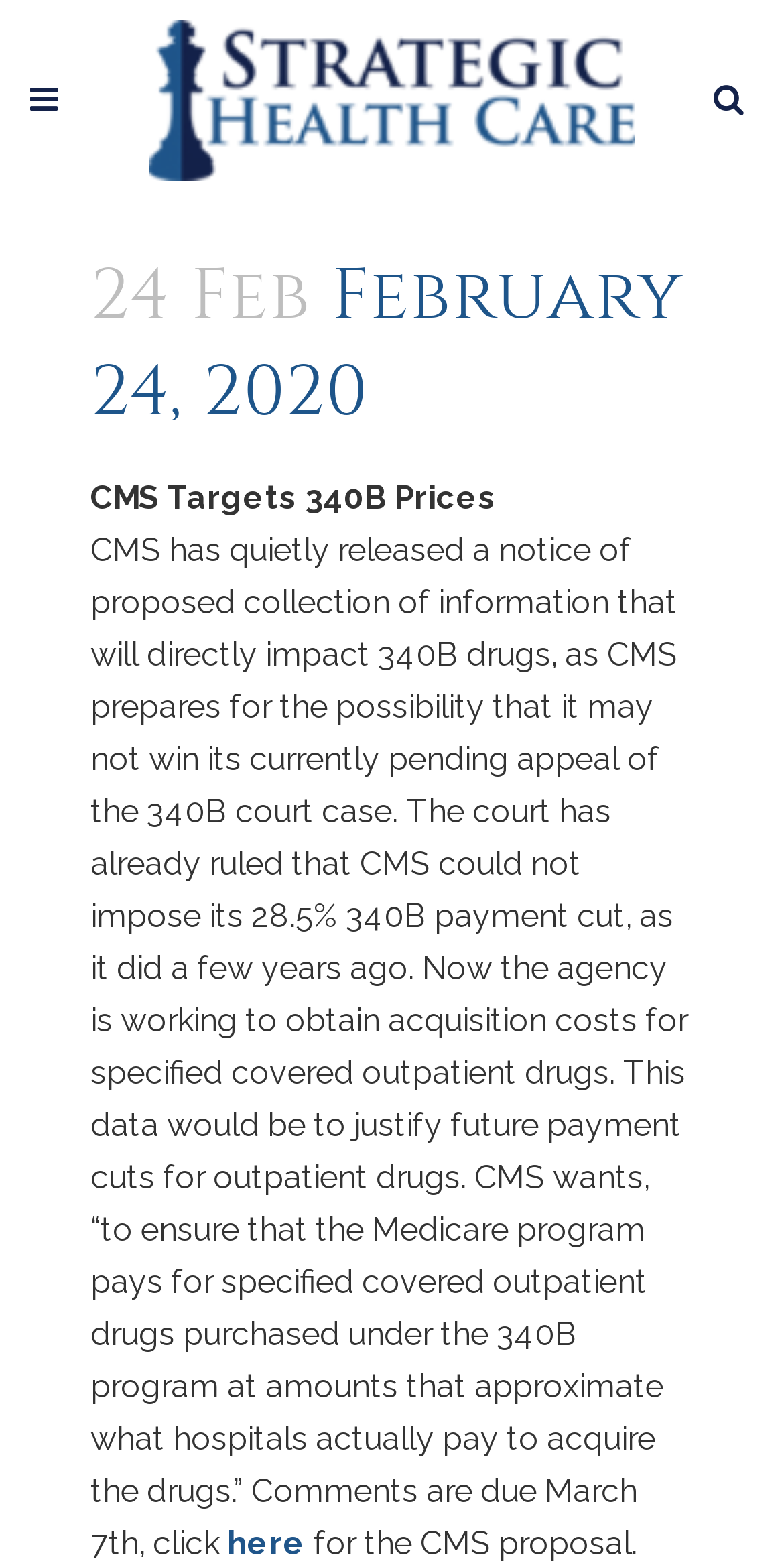What is the deadline for comments on the CMS proposal?
Provide a fully detailed and comprehensive answer to the question.

The StaticText element mentions that comments are due March 7th, which is the deadline for submitting comments on the CMS proposal.